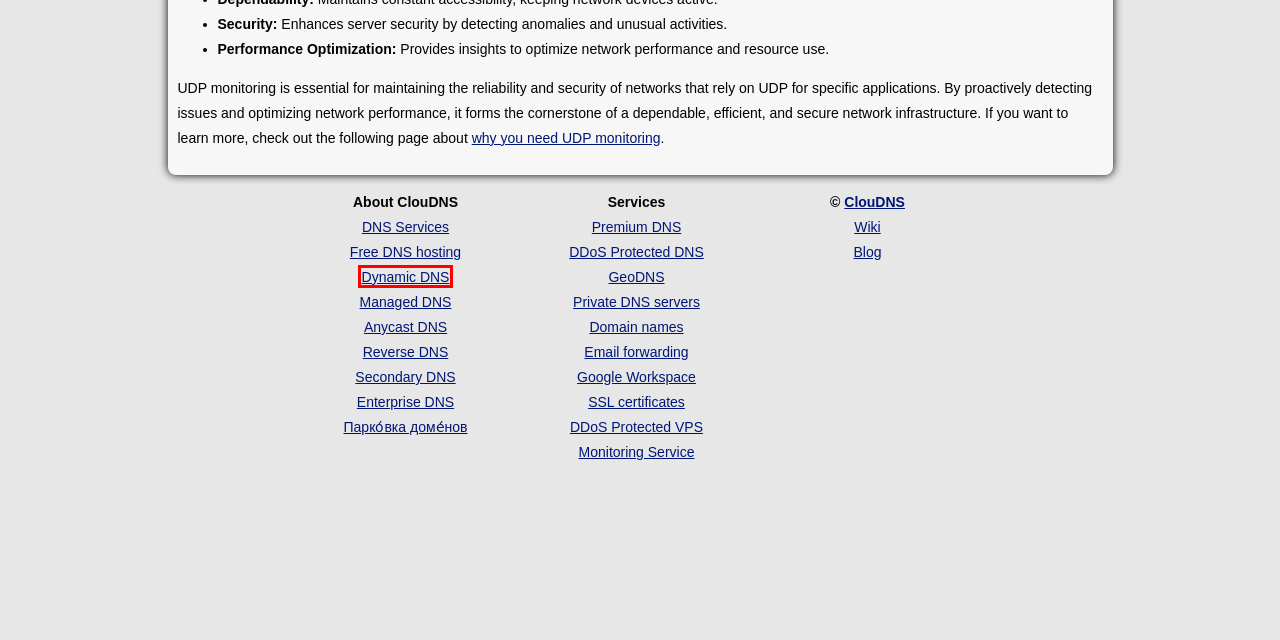You have a screenshot of a webpage with a red rectangle bounding box around a UI element. Choose the best description that matches the new page after clicking the element within the bounding box. The candidate descriptions are:
A. Free Monitoring Service | ClouDNS
B. Free Dynamic DNS service | ClouDNS
C. Wiki | ClouDNS
D. Anycast DNS. Test for Free | ClouDNS
E. DDoS Protected DNS Hosting Plans. Test for Free | ClouDNS
F. Buy SSL Certificates Cheap | ClouDNS
G. Premium DNS hosting plans. Test for Free | ClouDNS
H. DNS services | ClouDNS

B